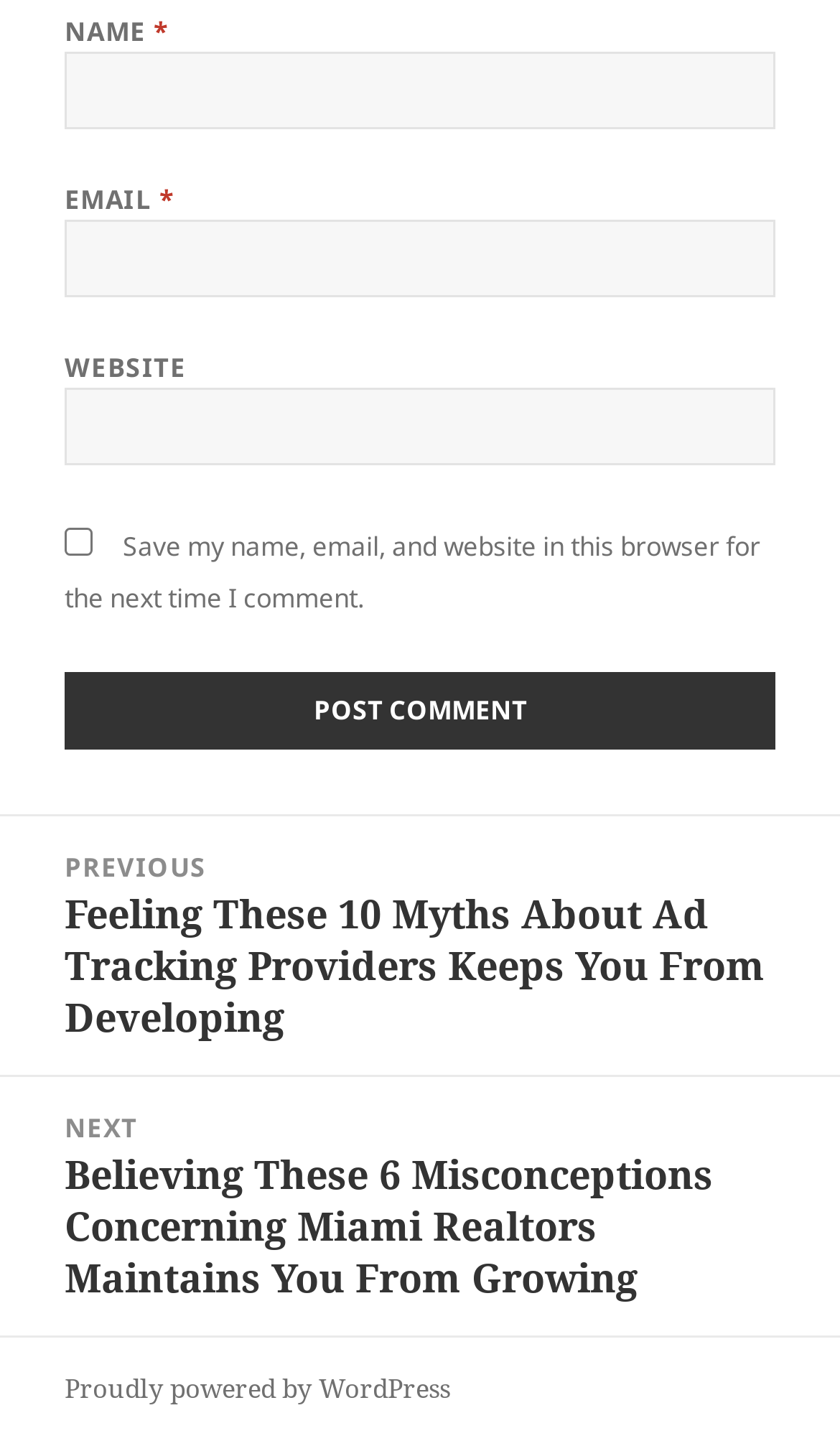Give a one-word or phrase response to the following question: What is the label of the first input field?

NAME